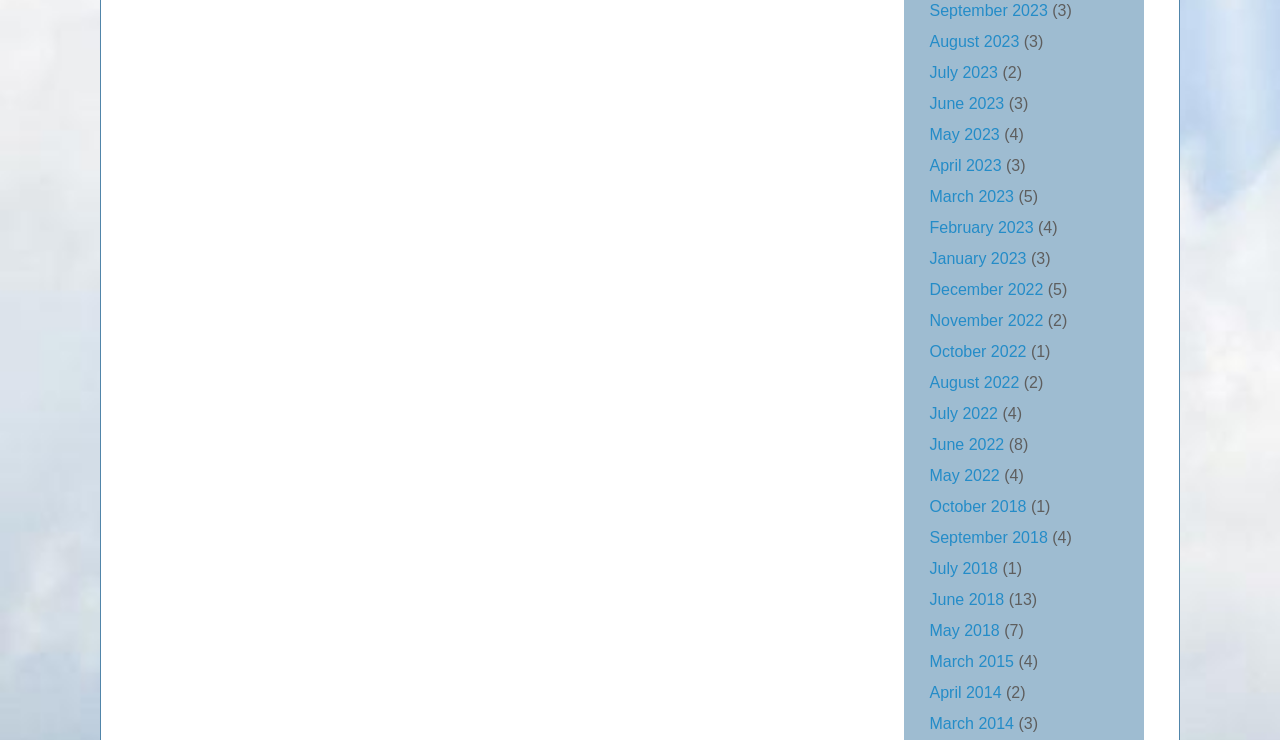What is the most recent month listed?
Using the image as a reference, deliver a detailed and thorough answer to the question.

By examining the list of links on the webpage, I found that the most recent month listed is September 2023, which is located at the top of the list.